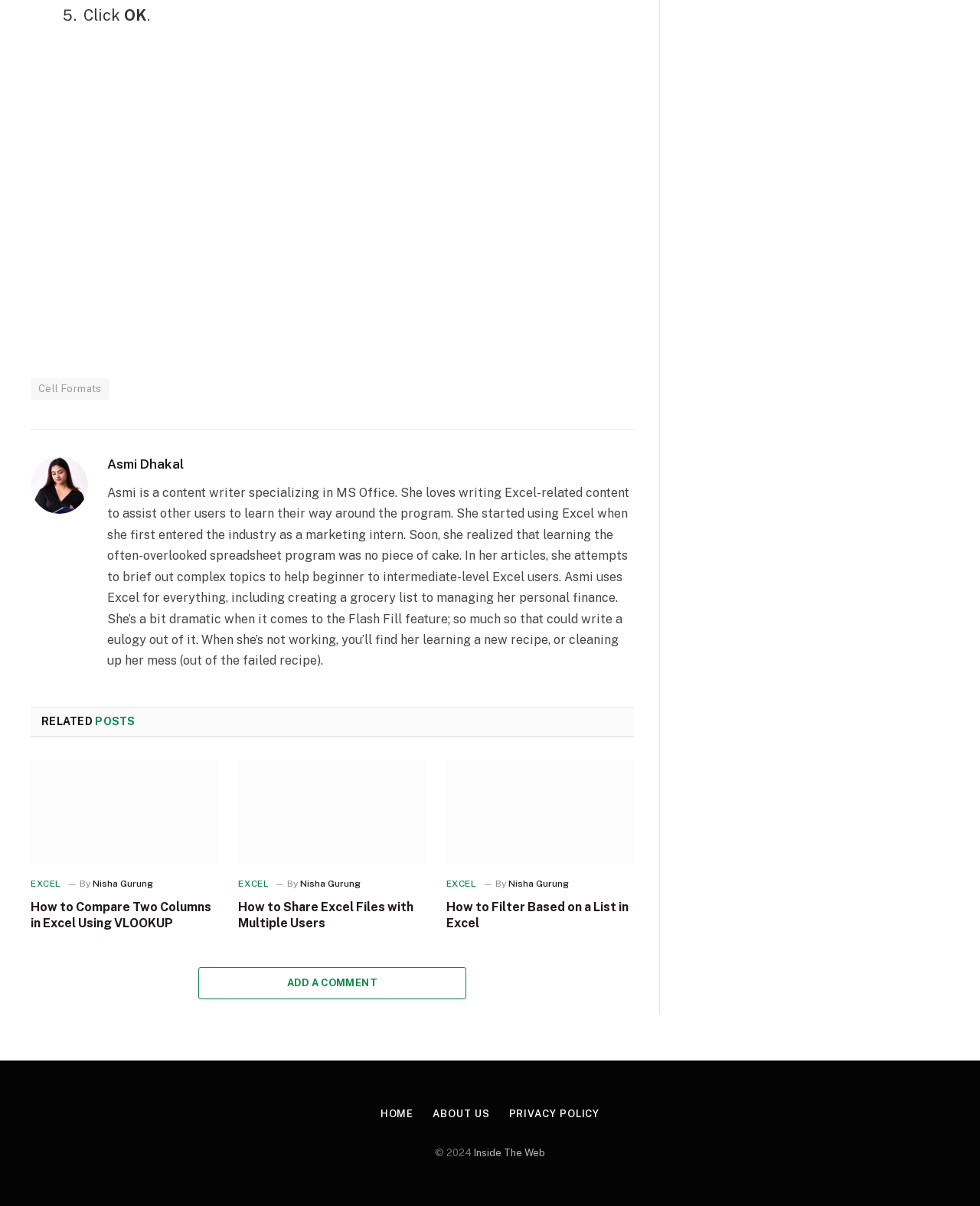Determine the bounding box coordinates of the clickable element to achieve the following action: 'Add a comment by clicking 'ADD A COMMENT''. Provide the coordinates as four float values between 0 and 1, formatted as [left, top, right, bottom].

[0.202, 0.802, 0.476, 0.829]